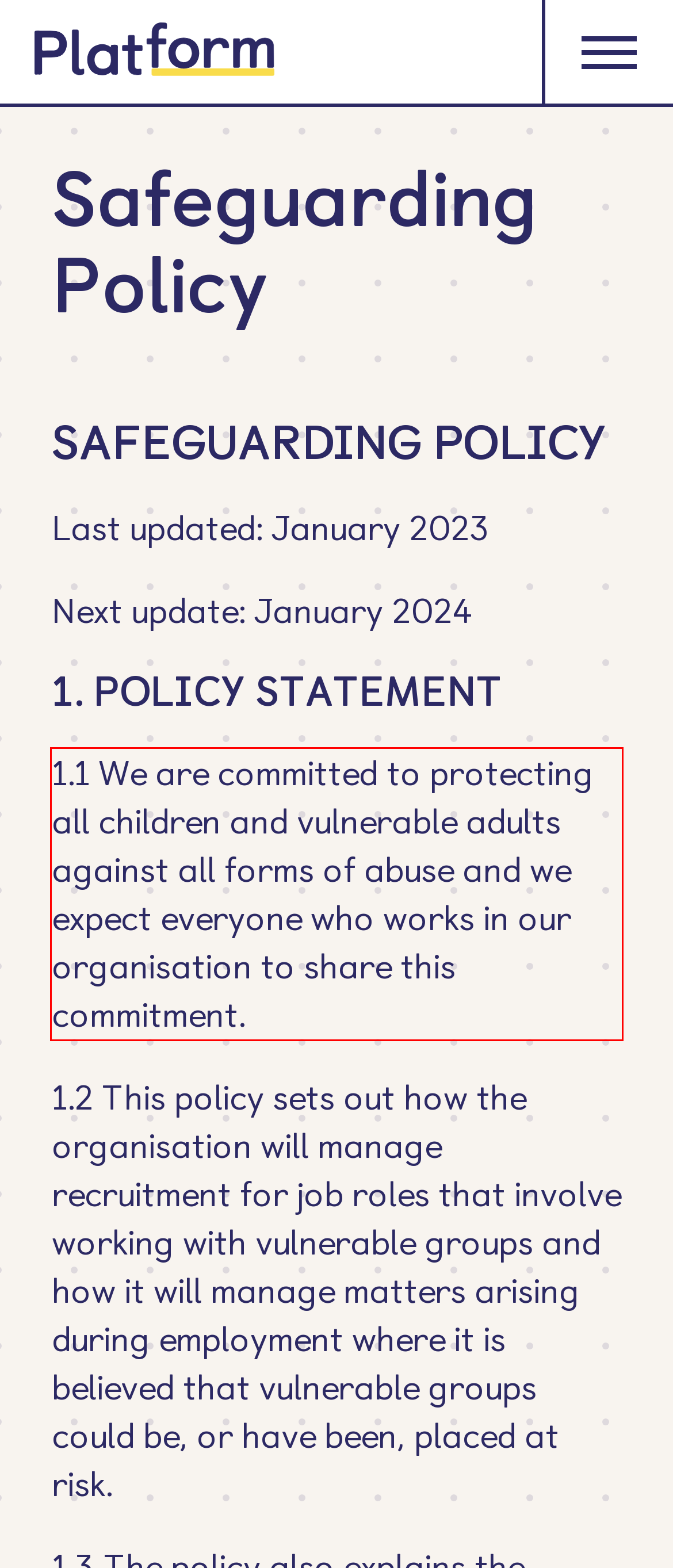You are given a screenshot with a red rectangle. Identify and extract the text within this red bounding box using OCR.

1.1 We are committed to protecting all children and vulnerable adults against all forms of abuse and we expect everyone who works in our organisation to share this commitment.